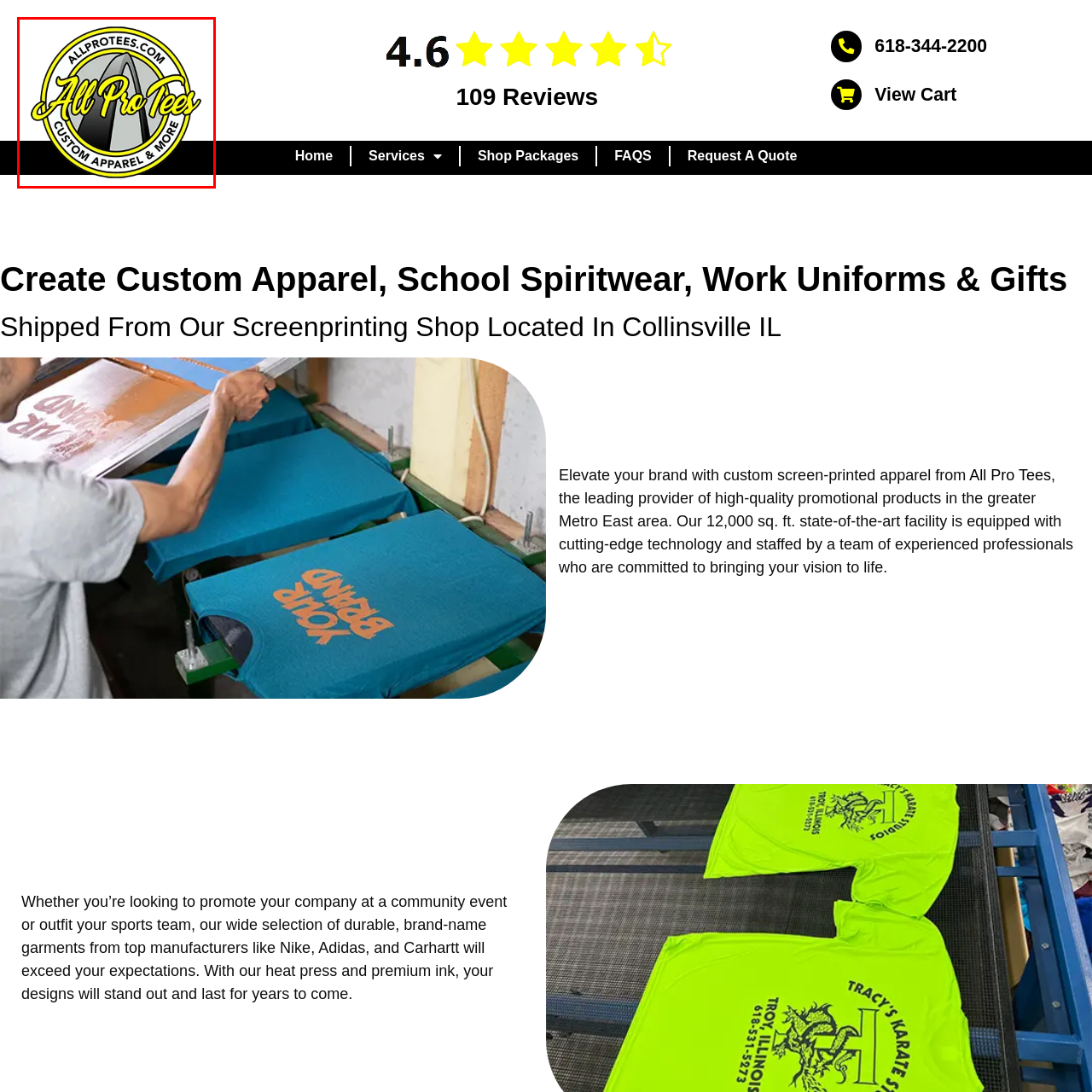Concentrate on the image marked by the red box, What is written above the main text in the logo?
 Your answer should be a single word or phrase.

Website URL